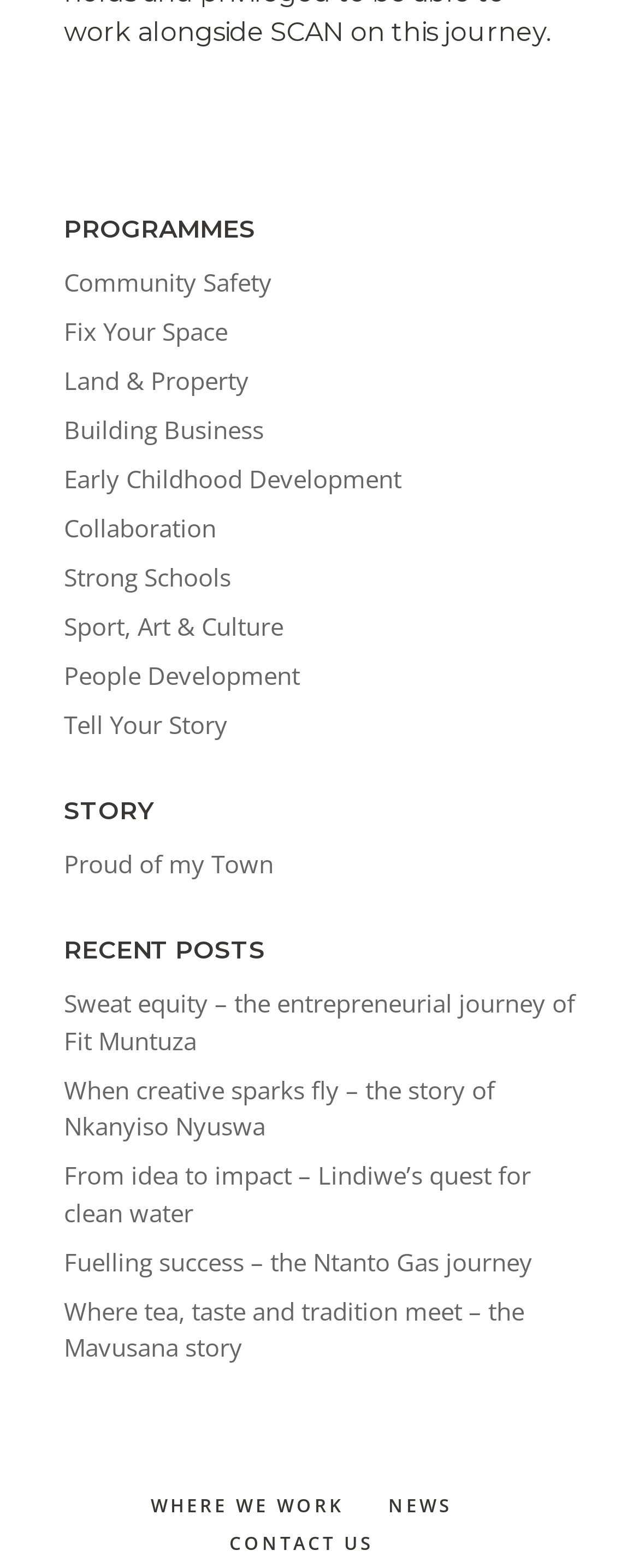Show the bounding box coordinates for the element that needs to be clicked to execute the following instruction: "Explore where we work". Provide the coordinates in the form of four float numbers between 0 and 1, i.e., [left, top, right, bottom].

[0.236, 0.952, 0.538, 0.967]